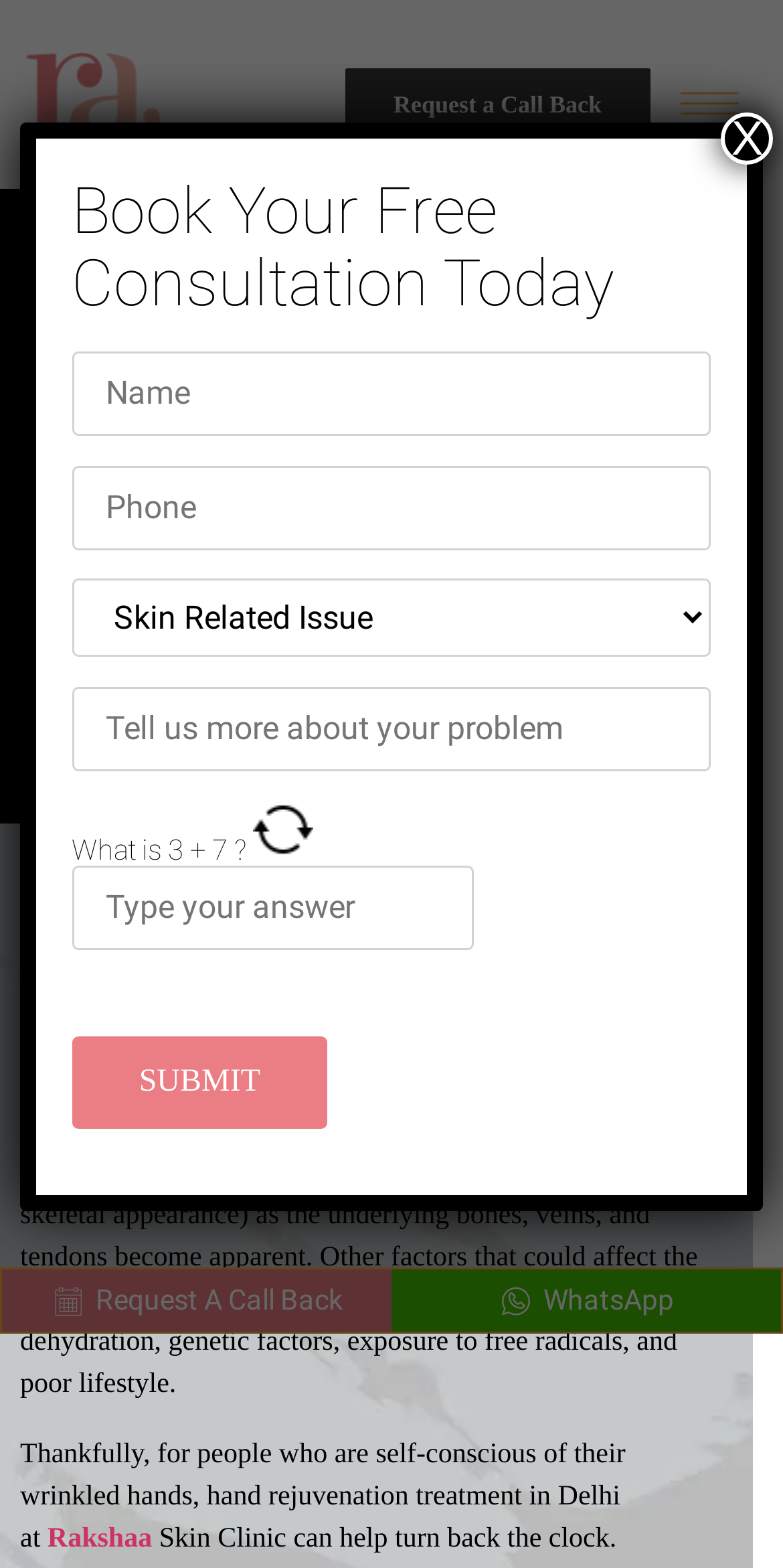Please specify the coordinates of the bounding box for the element that should be clicked to carry out this instruction: "Click the hamburger icon". The coordinates must be four float numbers between 0 and 1, formatted as [left, top, right, bottom].

[0.849, 0.049, 0.964, 0.084]